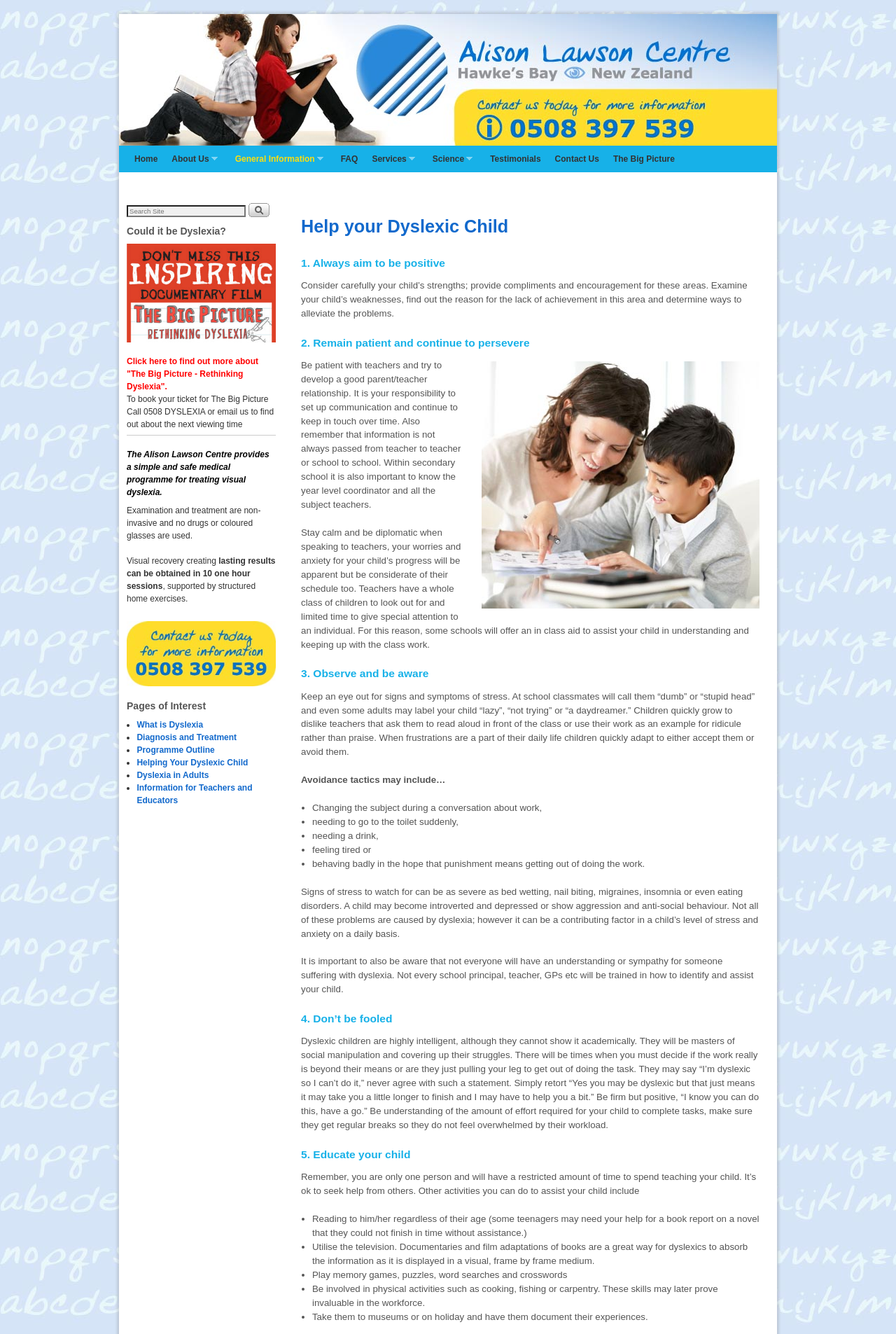Determine the bounding box coordinates for the clickable element required to fulfill the instruction: "Click the 'Contact Us' link". Provide the coordinates as four float numbers between 0 and 1, i.e., [left, top, right, bottom].

[0.611, 0.109, 0.677, 0.129]